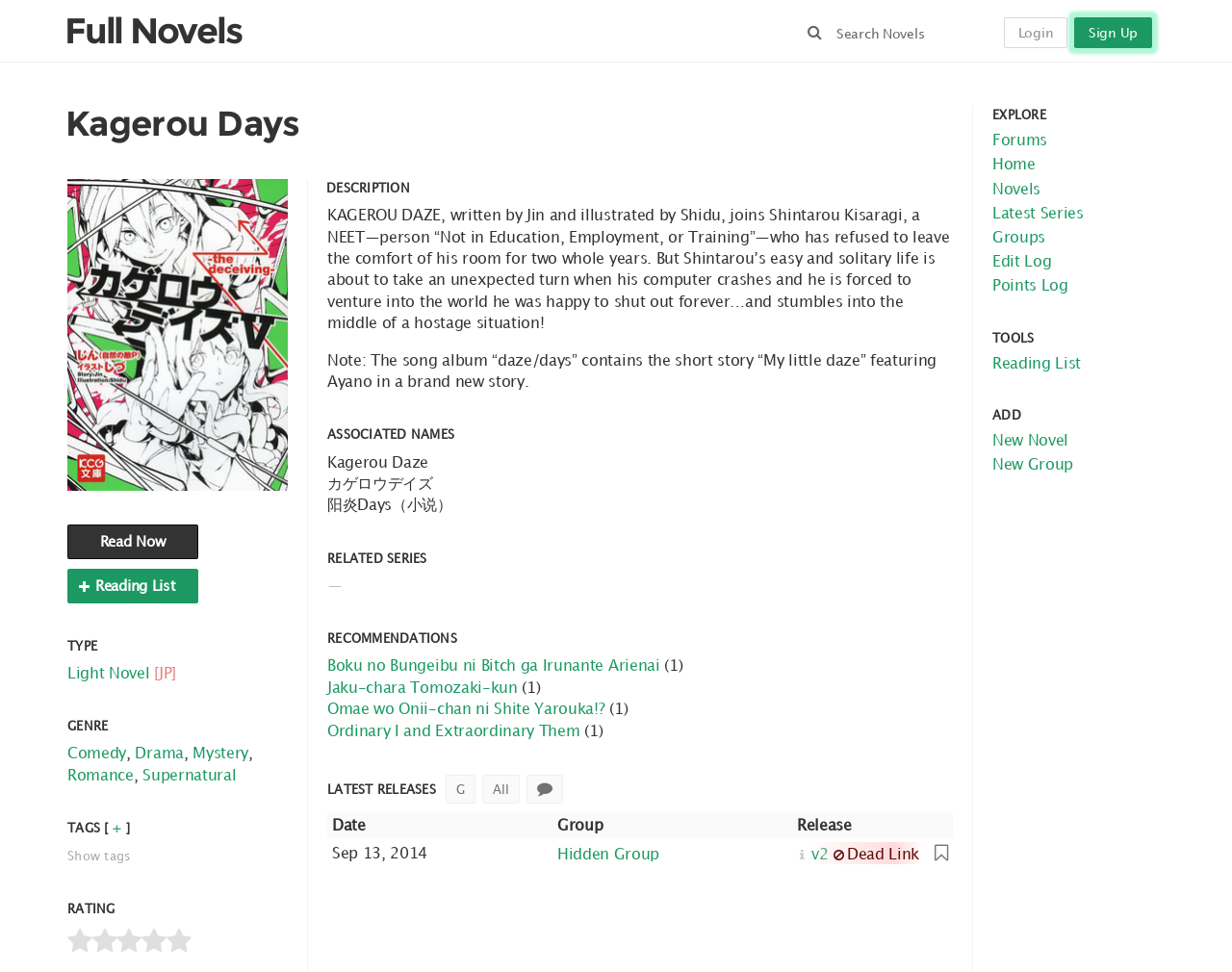Find the bounding box coordinates of the clickable area that will achieve the following instruction: "Search for a novel".

[0.645, 0.018, 0.805, 0.05]